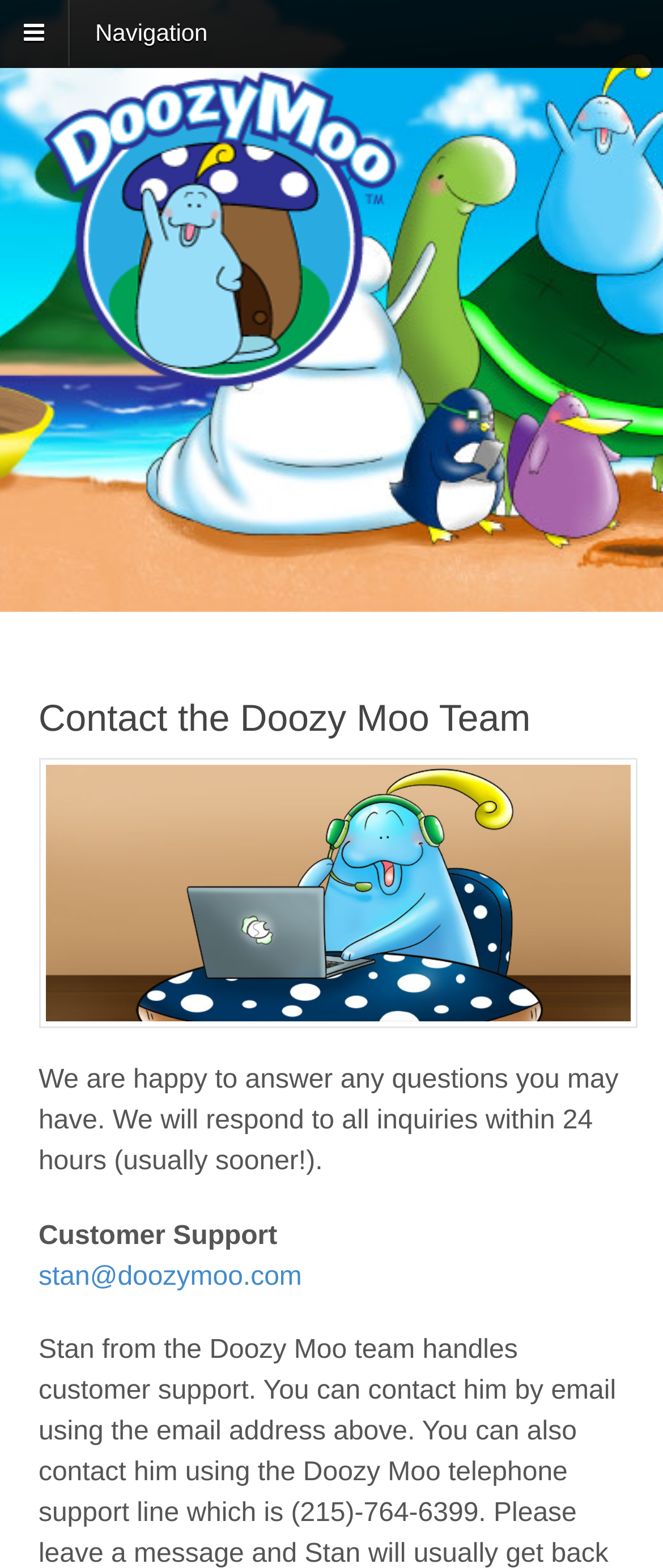Consider the image and give a detailed and elaborate answer to the question: 
What is the email address of the team?

The email address of the team can be found in the link element on the webpage, which has the text 'stan@doozymoo.com'.